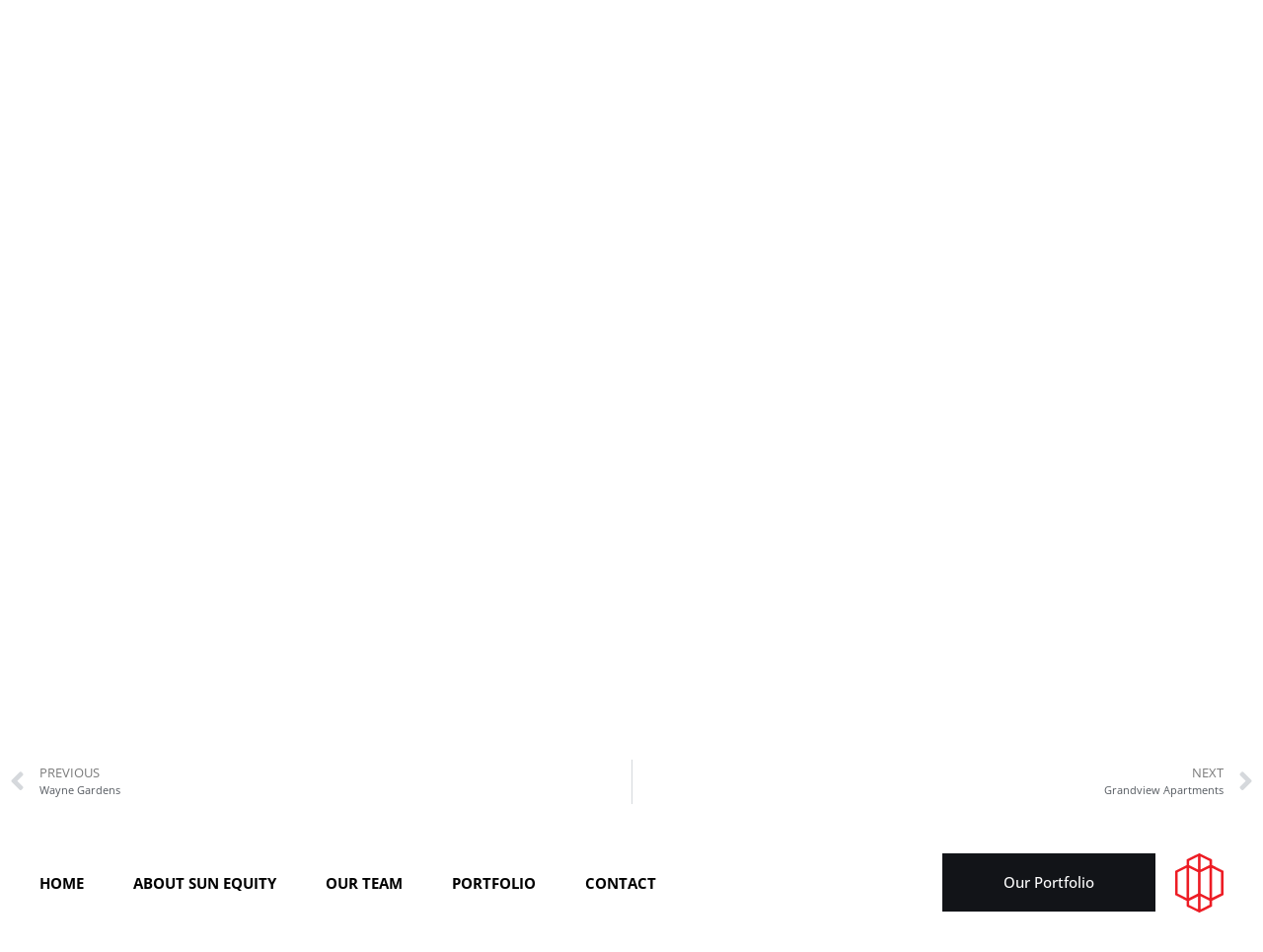Refer to the image and provide an in-depth answer to the question:
What is the name of the previous apartment?

I found the link 'Prev PREVIOUS Wayne Gardens' at the top of the webpage, which suggests that Wayne Gardens is the previous apartment.